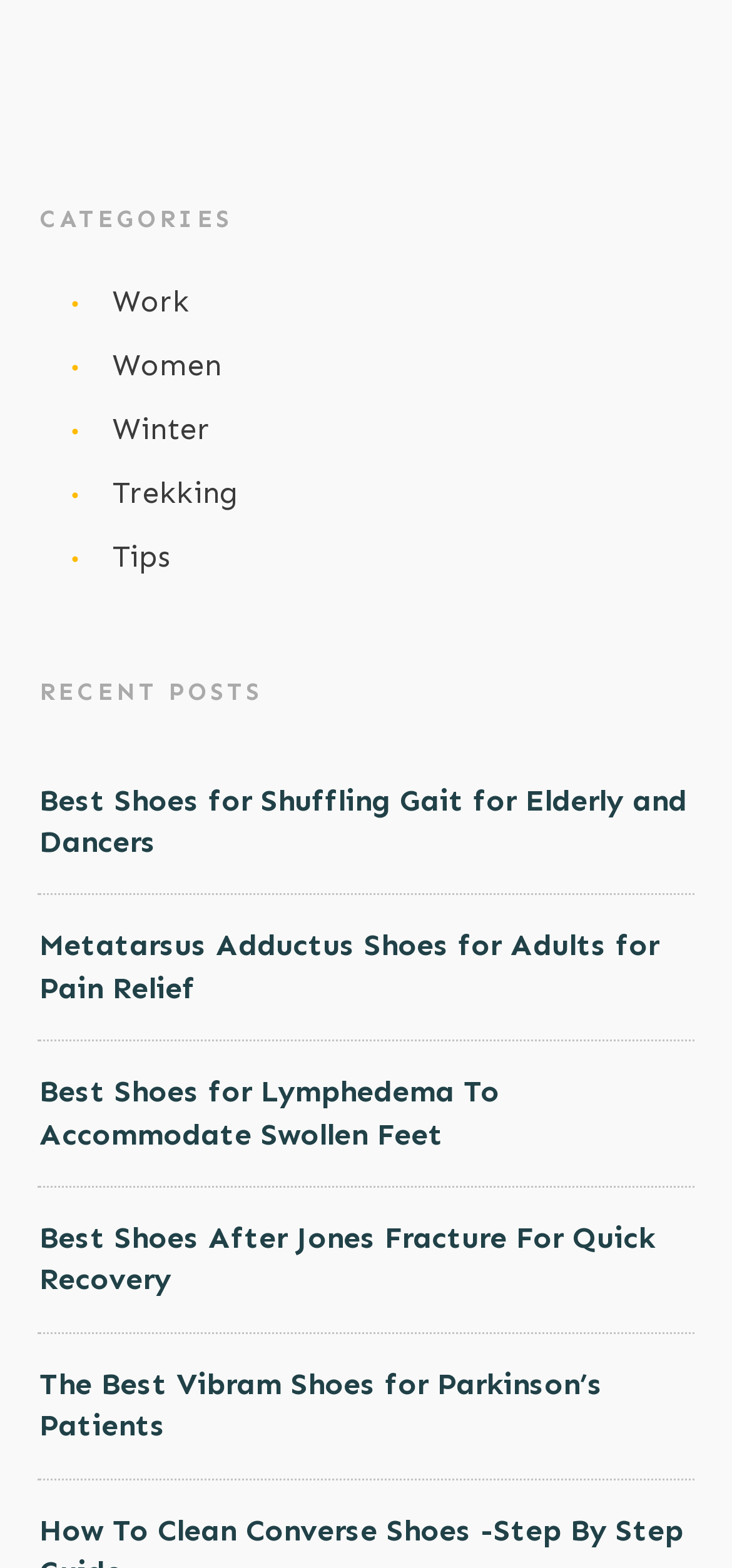Specify the bounding box coordinates of the area to click in order to follow the given instruction: "View the 'Winter' category."

[0.154, 0.26, 0.287, 0.289]